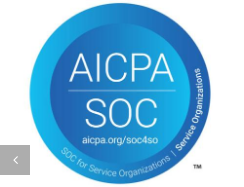What is the purpose of the website link 'aicpa.org/soc4so'?
Look at the image and respond with a single word or a short phrase.

Provide further information about SOC standards